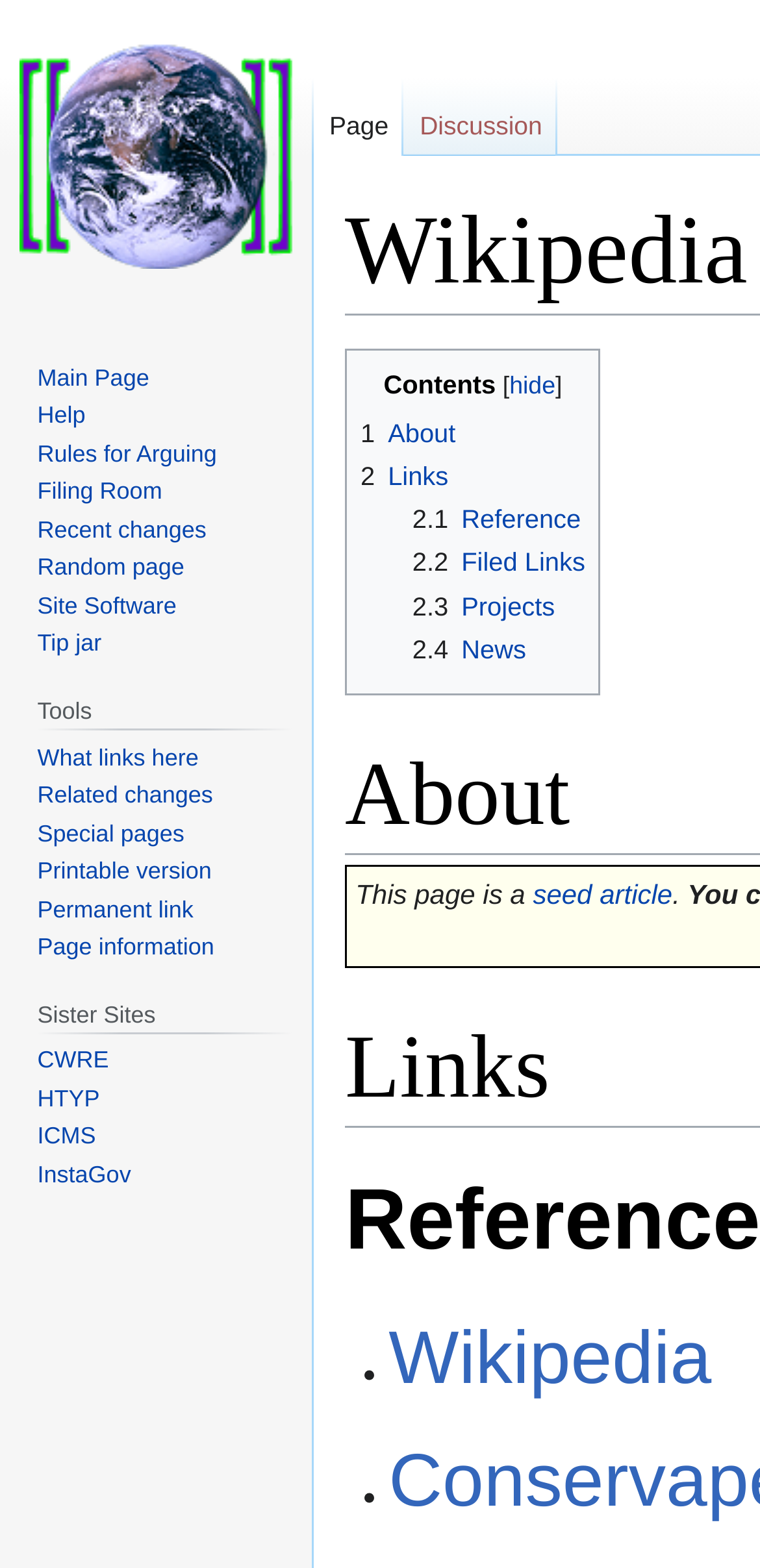Pinpoint the bounding box coordinates of the clickable area needed to execute the instruction: "Visit the main page". The coordinates should be specified as four float numbers between 0 and 1, i.e., [left, top, right, bottom].

[0.0, 0.0, 0.41, 0.199]